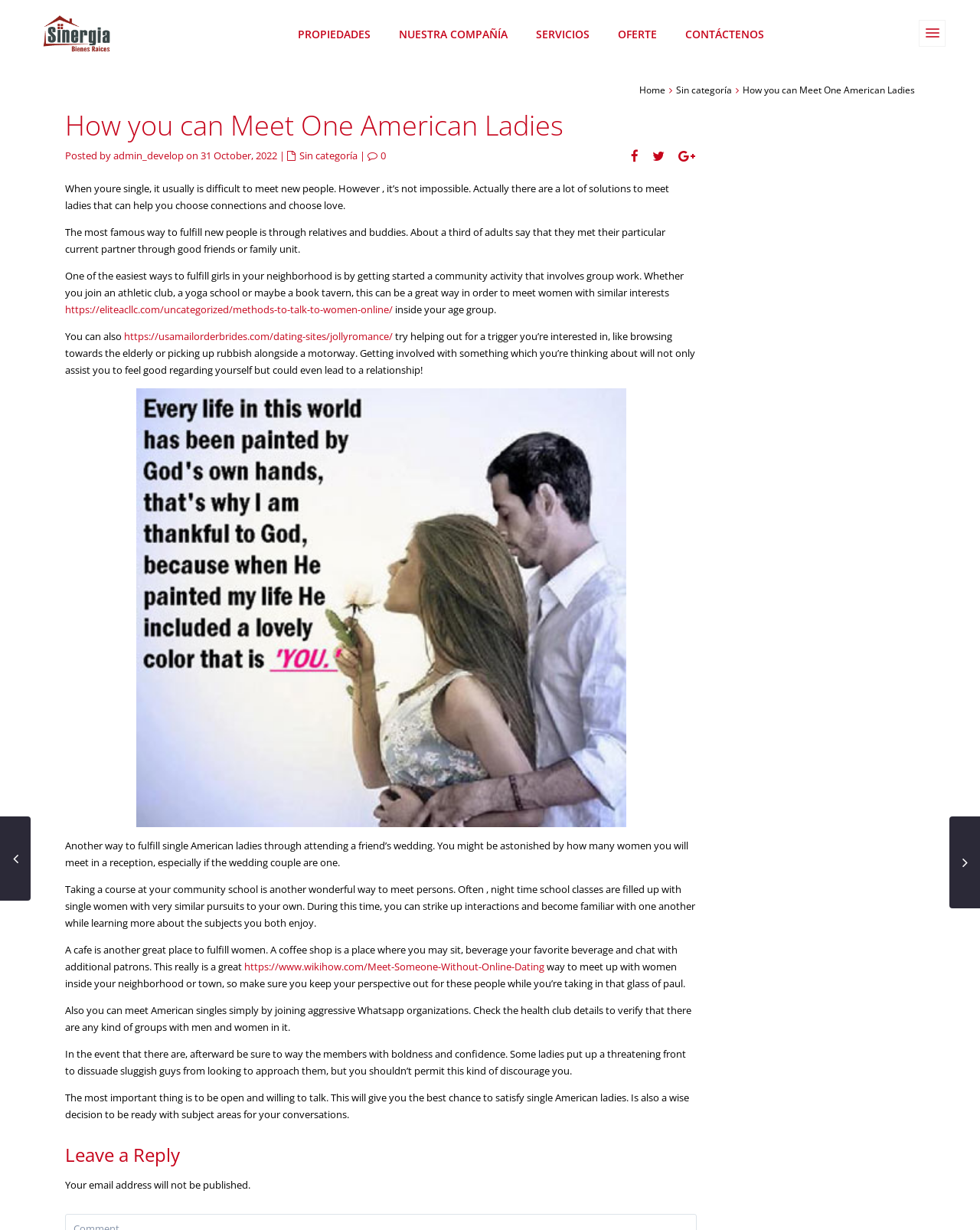Find the bounding box coordinates for the UI element that matches this description: "Sin categoría".

[0.69, 0.068, 0.747, 0.079]